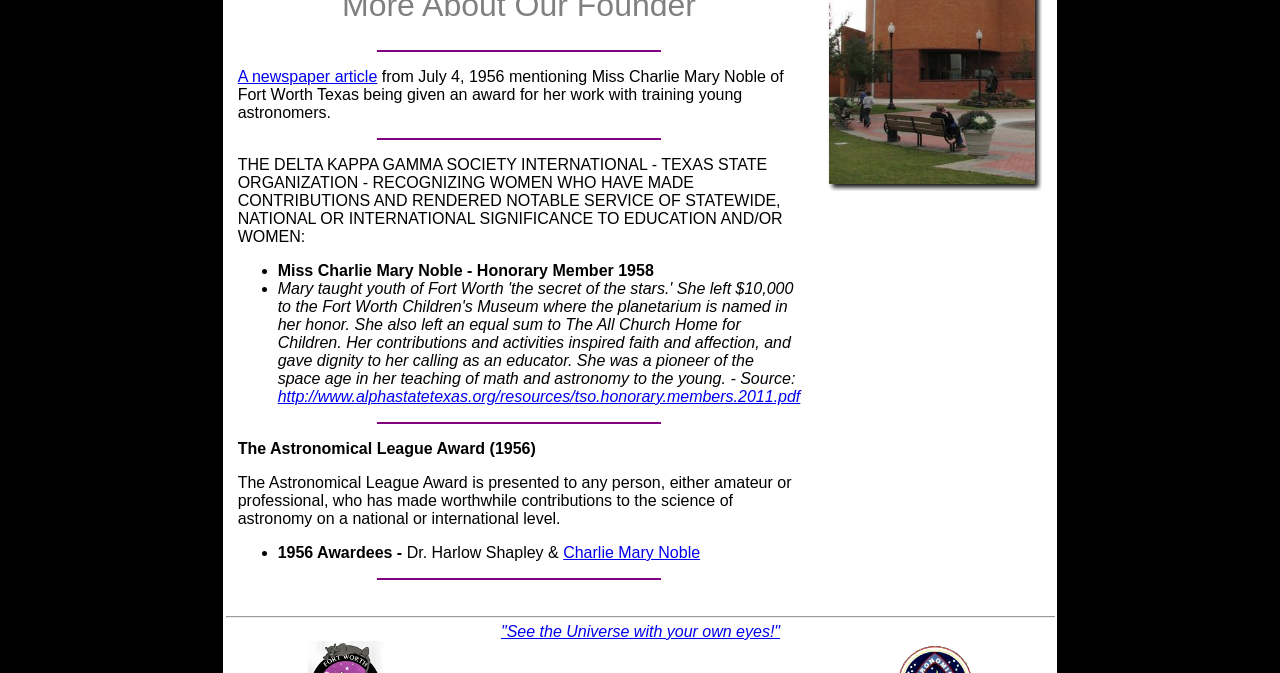Who is the Honorary Member of 1958?
Using the image, provide a concise answer in one word or a short phrase.

Miss Charlie Mary Noble